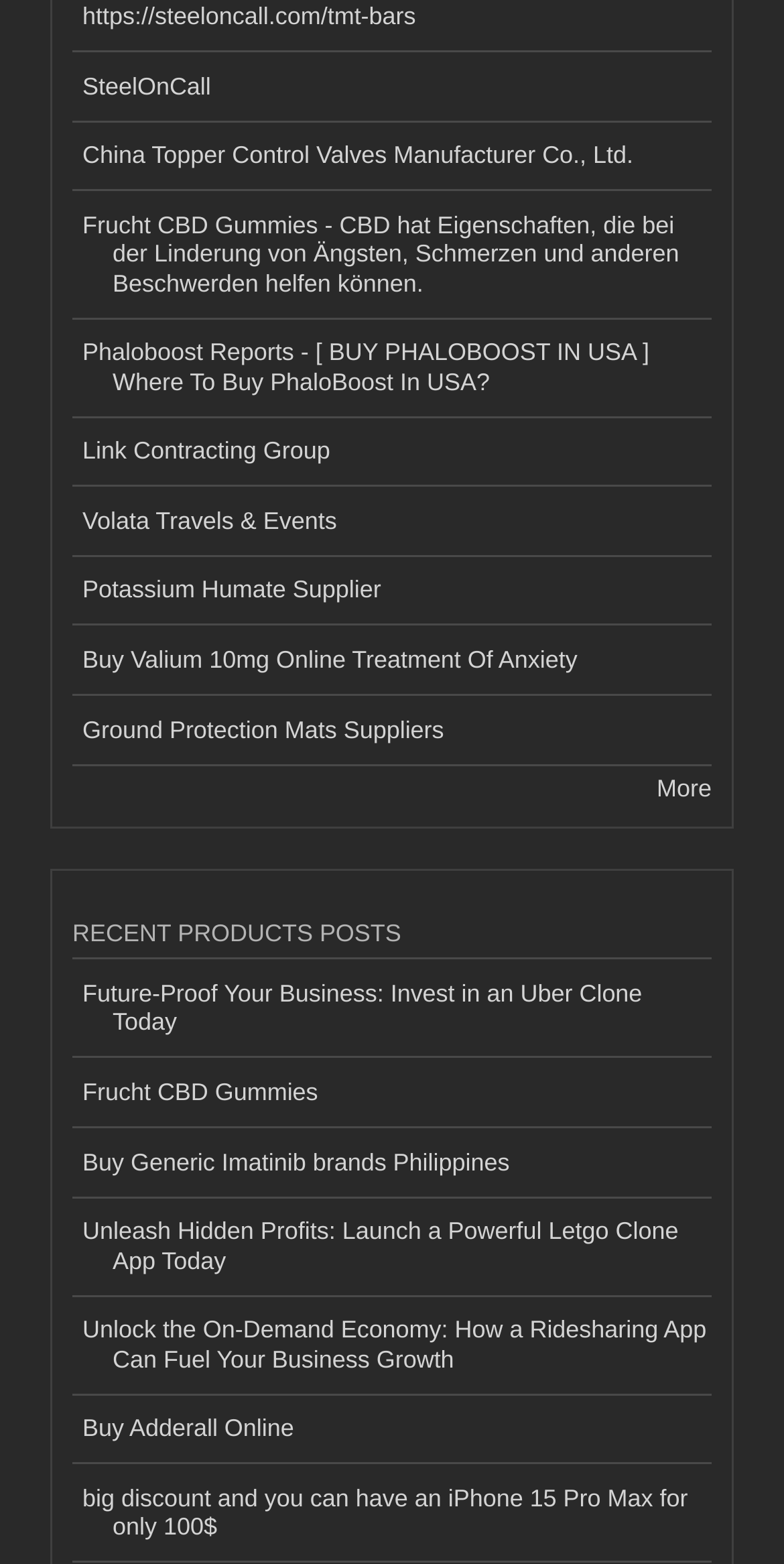Locate the bounding box coordinates of the clickable element to fulfill the following instruction: "call Kirisun". Provide the coordinates as four float numbers between 0 and 1 in the format [left, top, right, bottom].

None